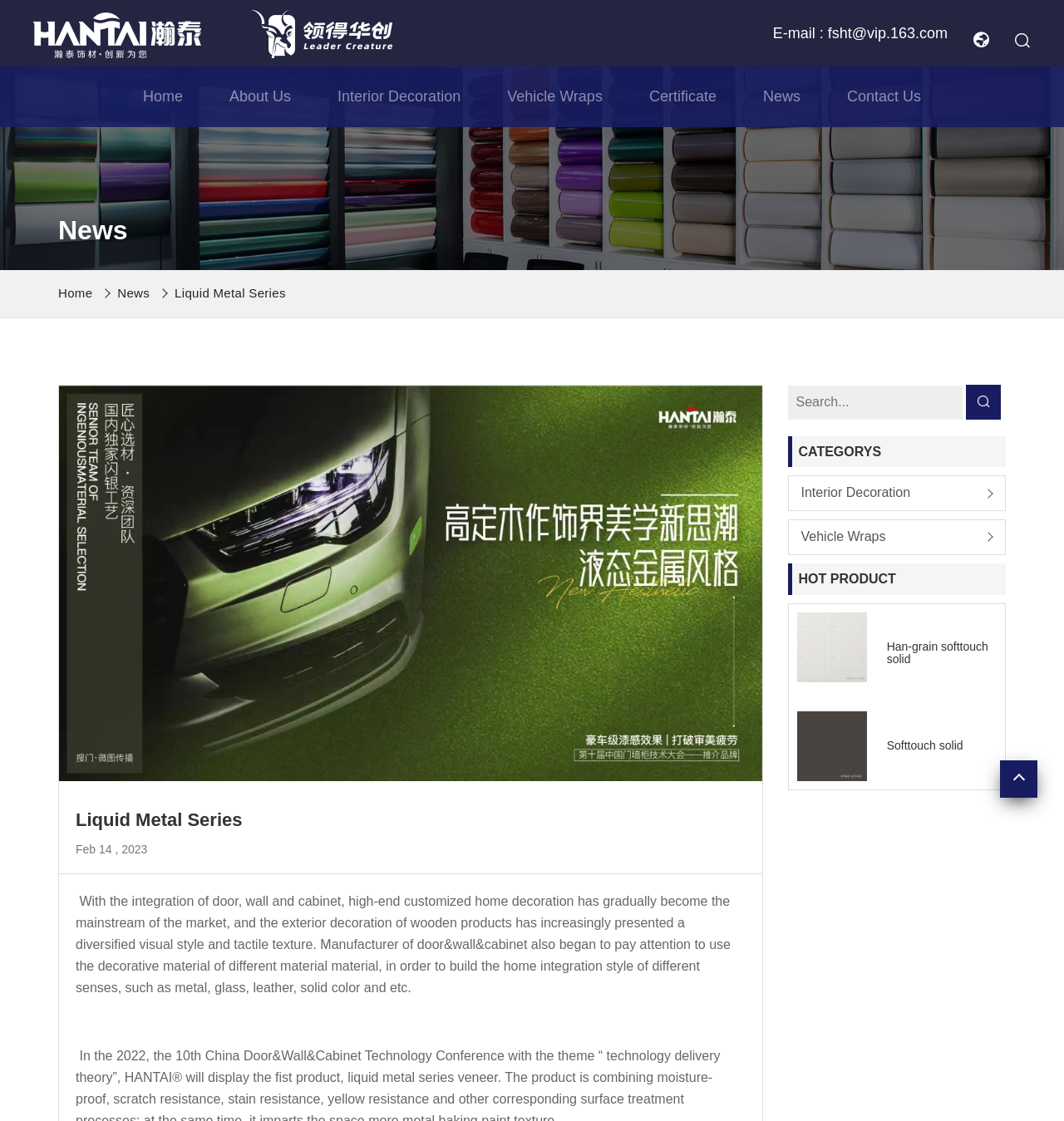Please determine the bounding box of the UI element that matches this description: Interior Decoration. The coordinates should be given as (top-left x, top-left y, bottom-right x, bottom-right y), with all values between 0 and 1.

[0.74, 0.424, 0.945, 0.456]